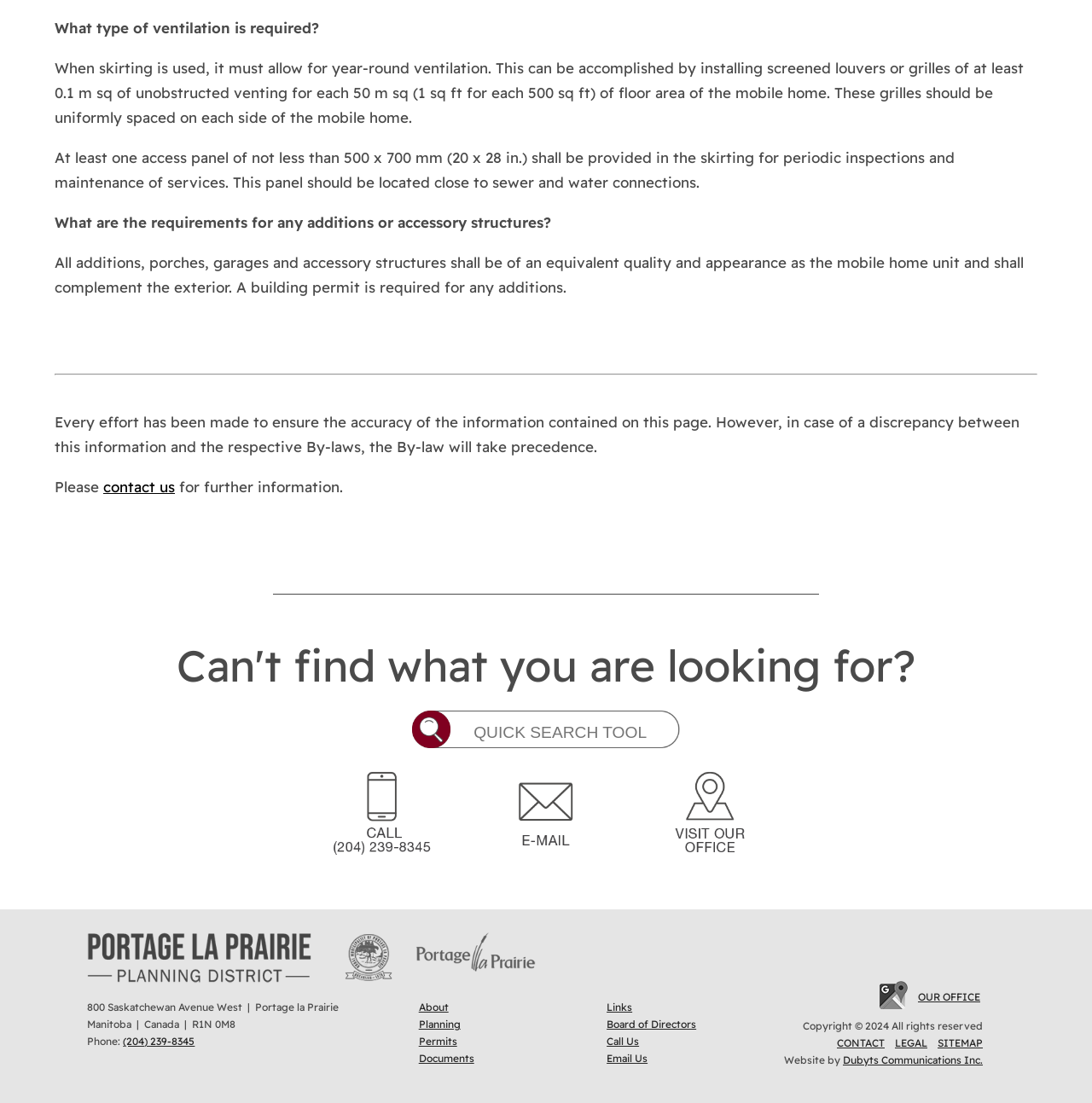Pinpoint the bounding box coordinates of the clickable element to carry out the following instruction: "call the office."

[0.113, 0.938, 0.178, 0.95]